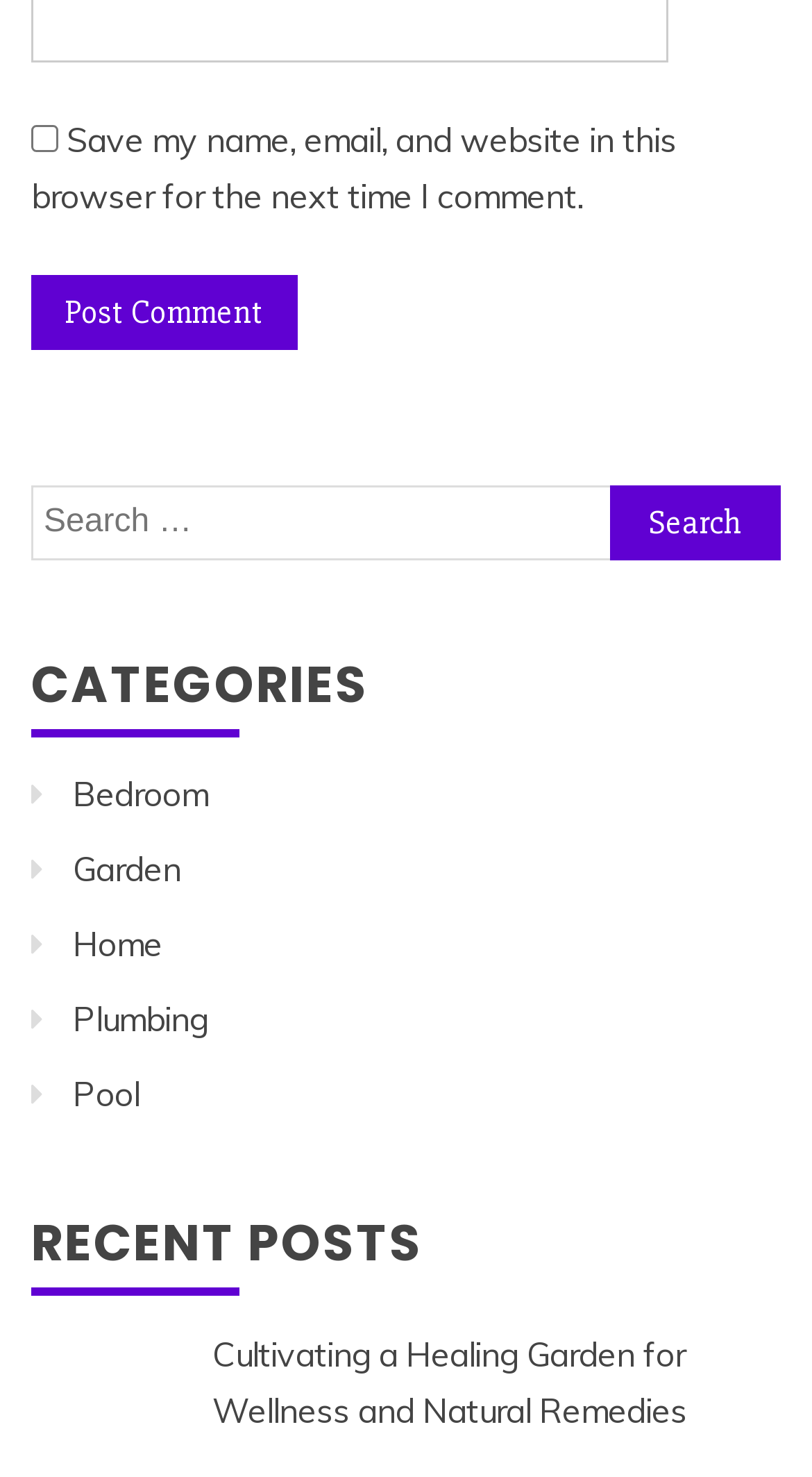Please specify the bounding box coordinates of the clickable region to carry out the following instruction: "Click the Post Comment button". The coordinates should be four float numbers between 0 and 1, in the format [left, top, right, bottom].

[0.038, 0.187, 0.367, 0.238]